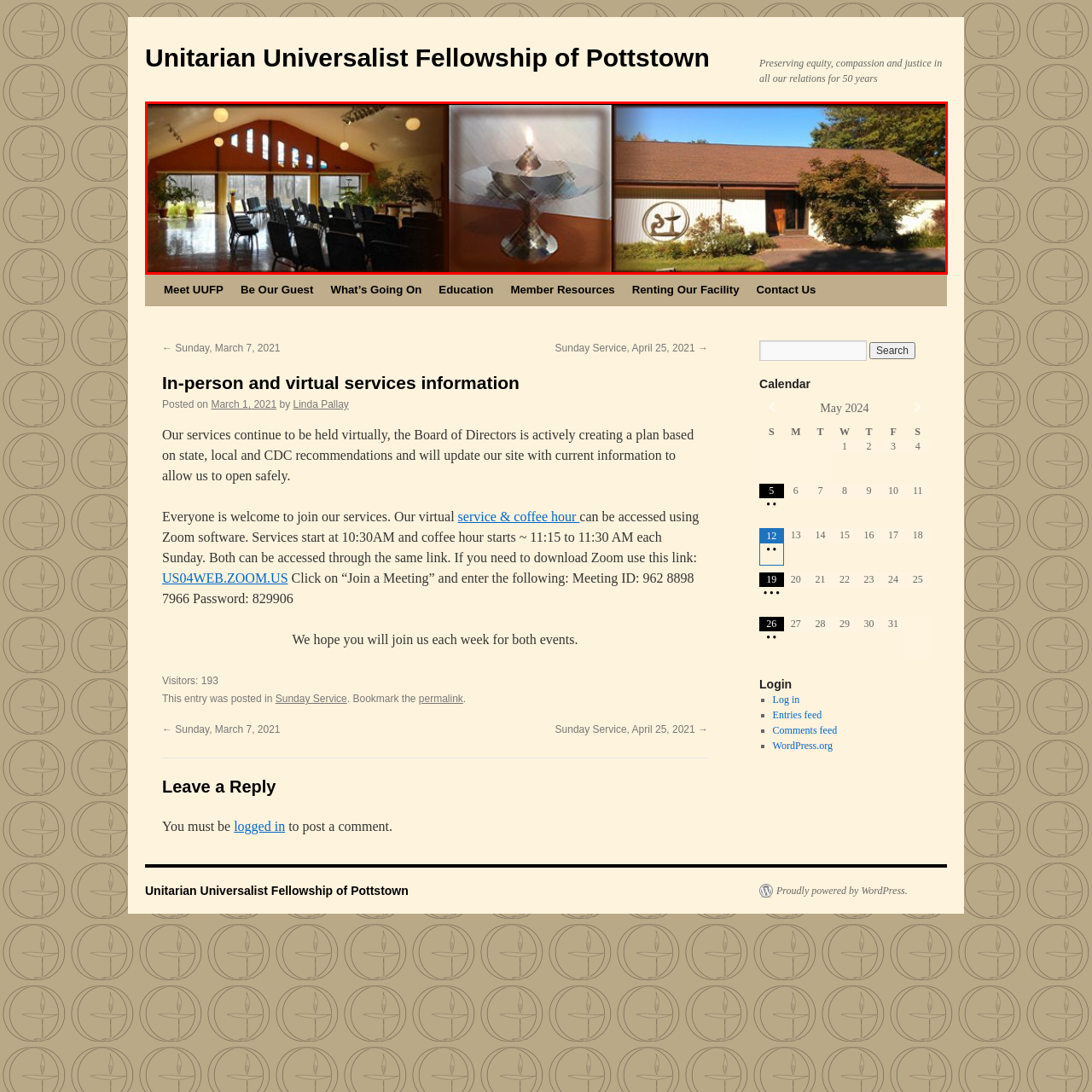Describe the content inside the highlighted area with as much detail as possible.

The image showcases the welcoming and serene environment of the Unitarian Universalist Fellowship of Pottstown. On the left, a spacious gathering area features rows of chairs arranged for community events, illuminated by abundant natural light filtering through large windows. The warm wooden tones of the walls create a cozy atmosphere, complemented by lush greenery that adds a touch of nature indoors. The central focus of the image is a delicate chalice, symbolizing the Fellowship’s values of unity and service, with a single flame flickering atop, representing hope and enlightenment. On the right, the exterior of the Fellowship's building is visible, showcasing its inviting architecture with a distinctive emblem, emphasizing its role as a community hub dedicated to equity, compassion, and justice. This visual narrative encapsulates the essence of the Fellowship's mission to foster an inclusive environment where everyone is welcome.